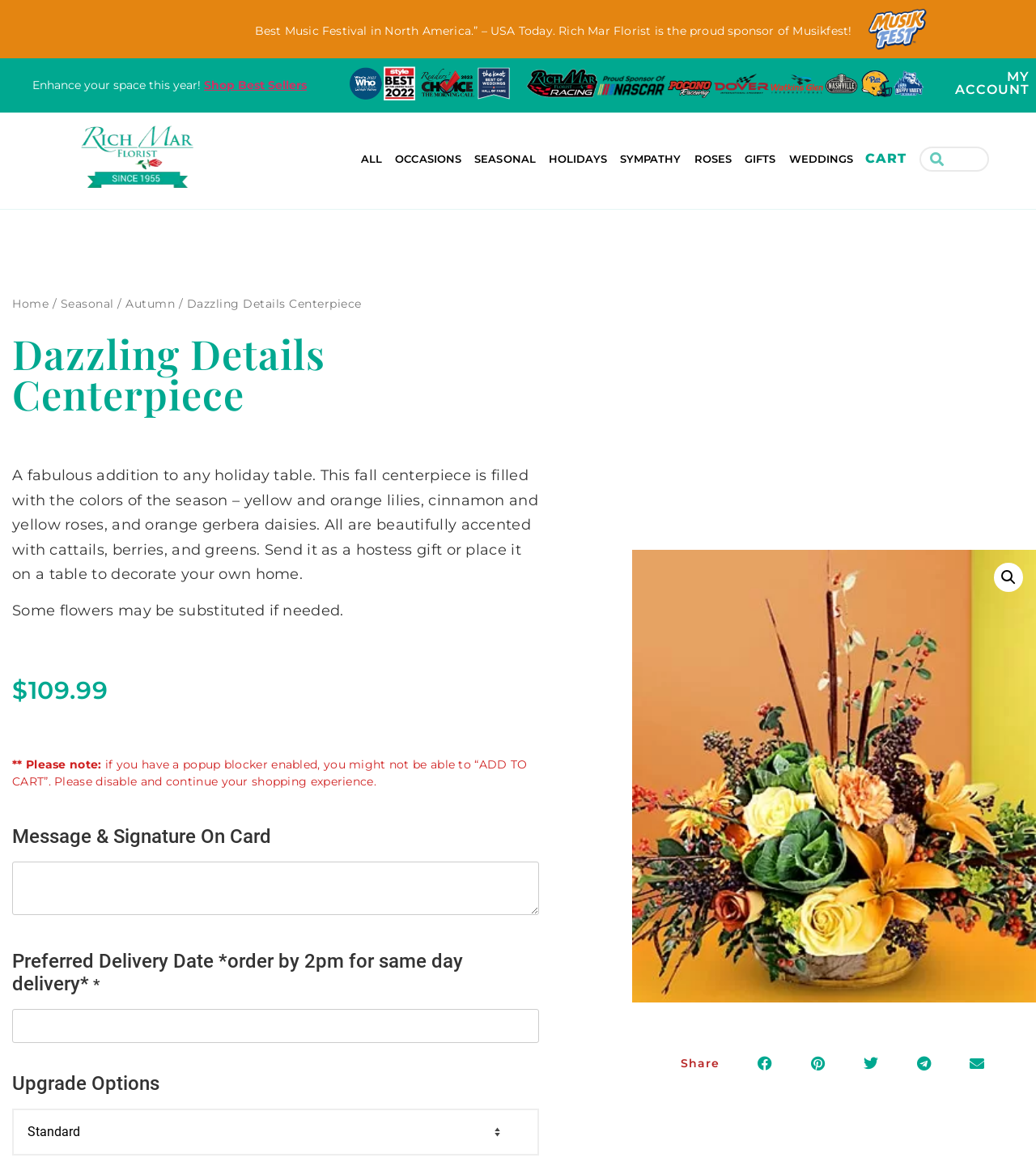What is the main component of the Dazzling Details Centerpiece? Please answer the question using a single word or phrase based on the image.

Flowers